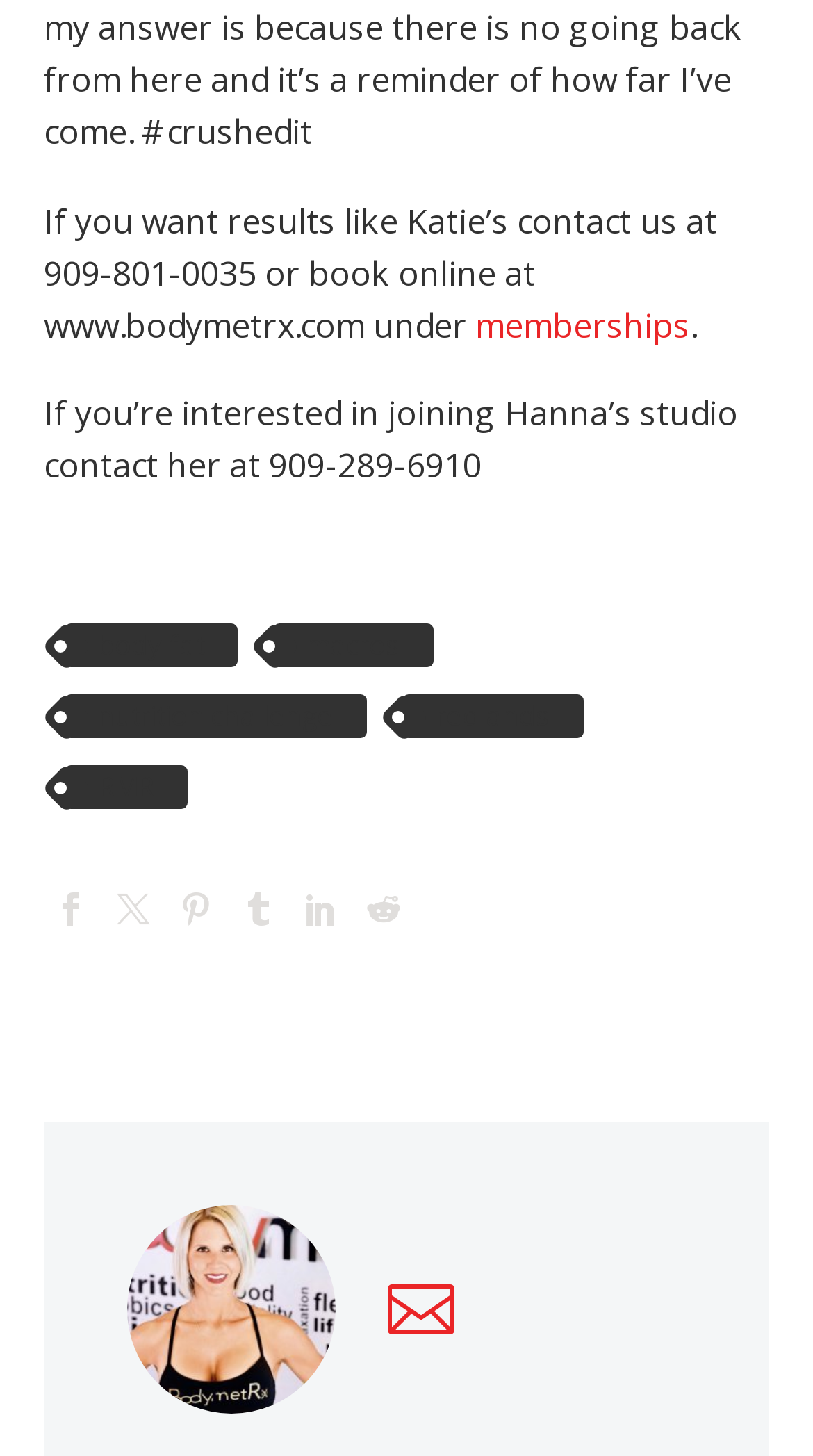Select the bounding box coordinates of the element I need to click to carry out the following instruction: "Call 909-801-0035 for results like Katie's".

[0.054, 0.135, 0.882, 0.239]